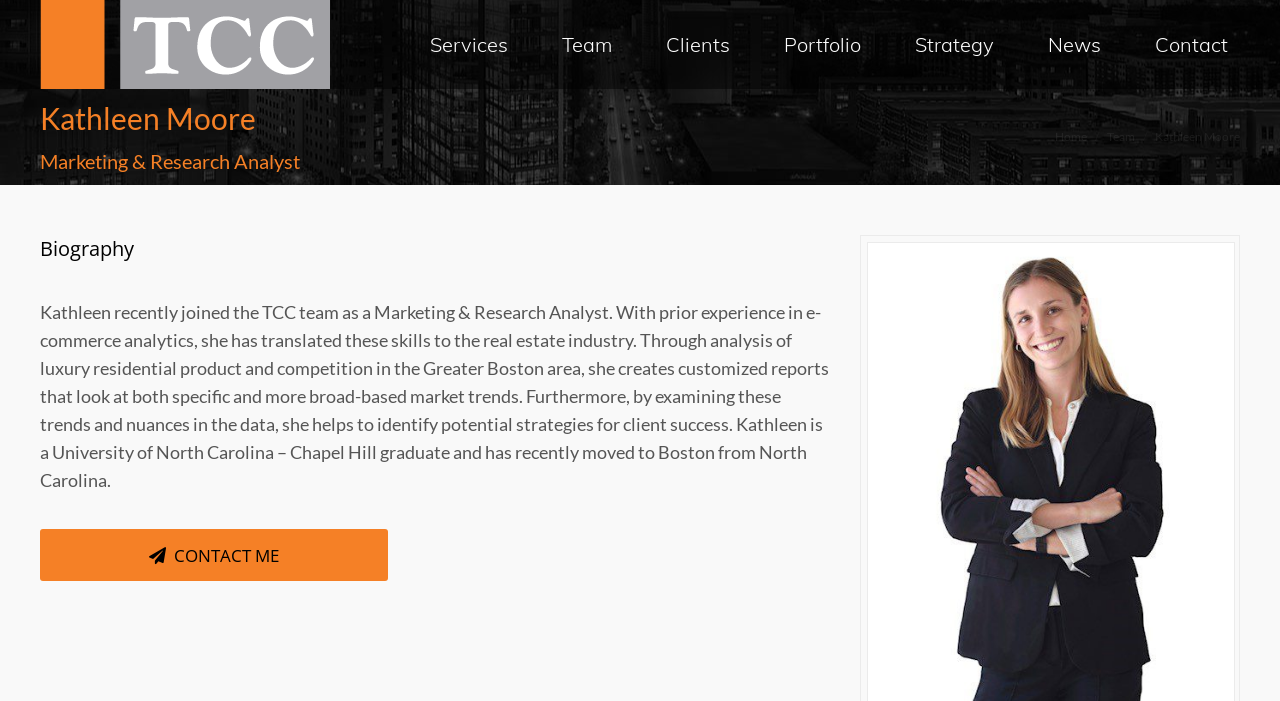Elaborate on the webpage's design and content in a detailed caption.

The webpage is about Kathleen Moore, a Marketing & Research Analyst at TCC Real Estate. At the top left, there is a logo of TCC Real Estate, which is also a link. Next to the logo, there are several links to different sections of the website, including Services, Team, Clients, Portfolio, Strategy, News, and Contact. 

Below the logo and links, there are two headings that introduce Kathleen Moore and her position. A "You are here:" text is placed between the two headings. 

On the right side of the page, there are three links: Home, Team, and Kathleen Moore's name, which is also a link. 

The main content of the page is Kathleen's biography, which is divided into a heading and a paragraph of text. The biography describes Kathleen's experience, skills, and responsibilities as a Marketing & Research Analyst at TCC Real Estate. 

At the bottom left of the biography section, there is a "CONTACT ME" link with an envelope icon.